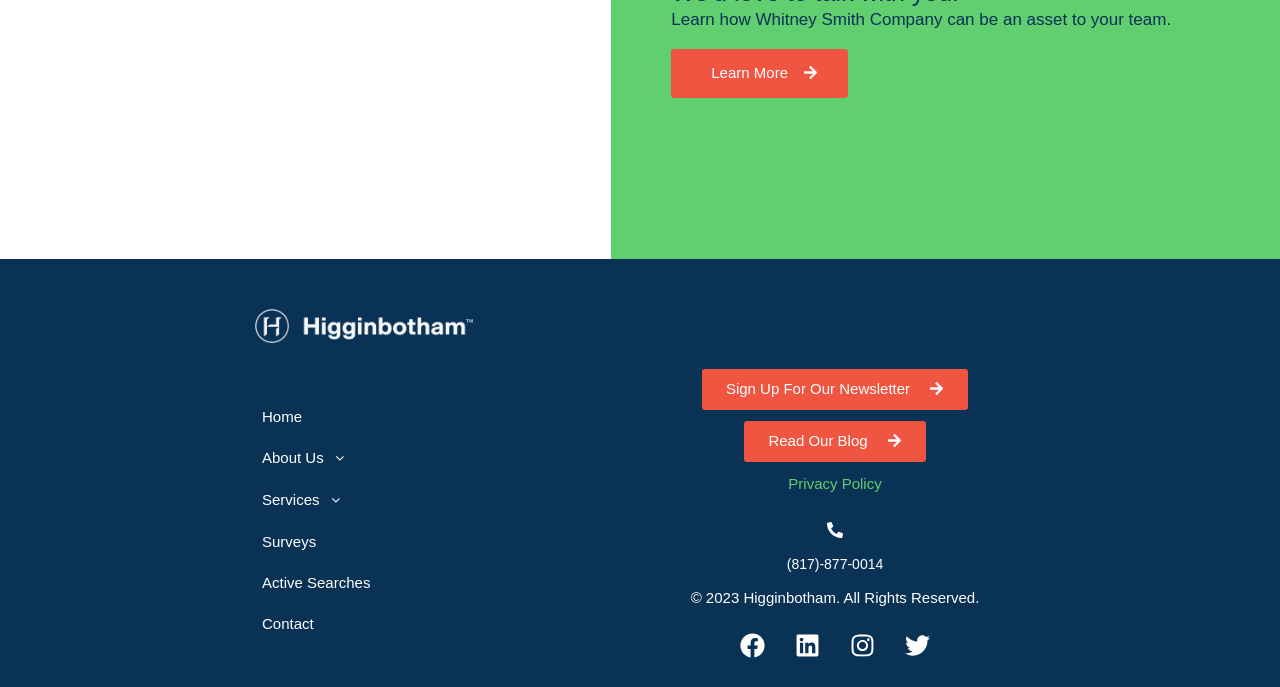How many social media links are present at the bottom of the webpage?
Look at the image and respond to the question as thoroughly as possible.

There are four social media links present at the bottom of the webpage, which are Facebook, Linkedin, Instagram, and Twitter, each with an accompanying image.